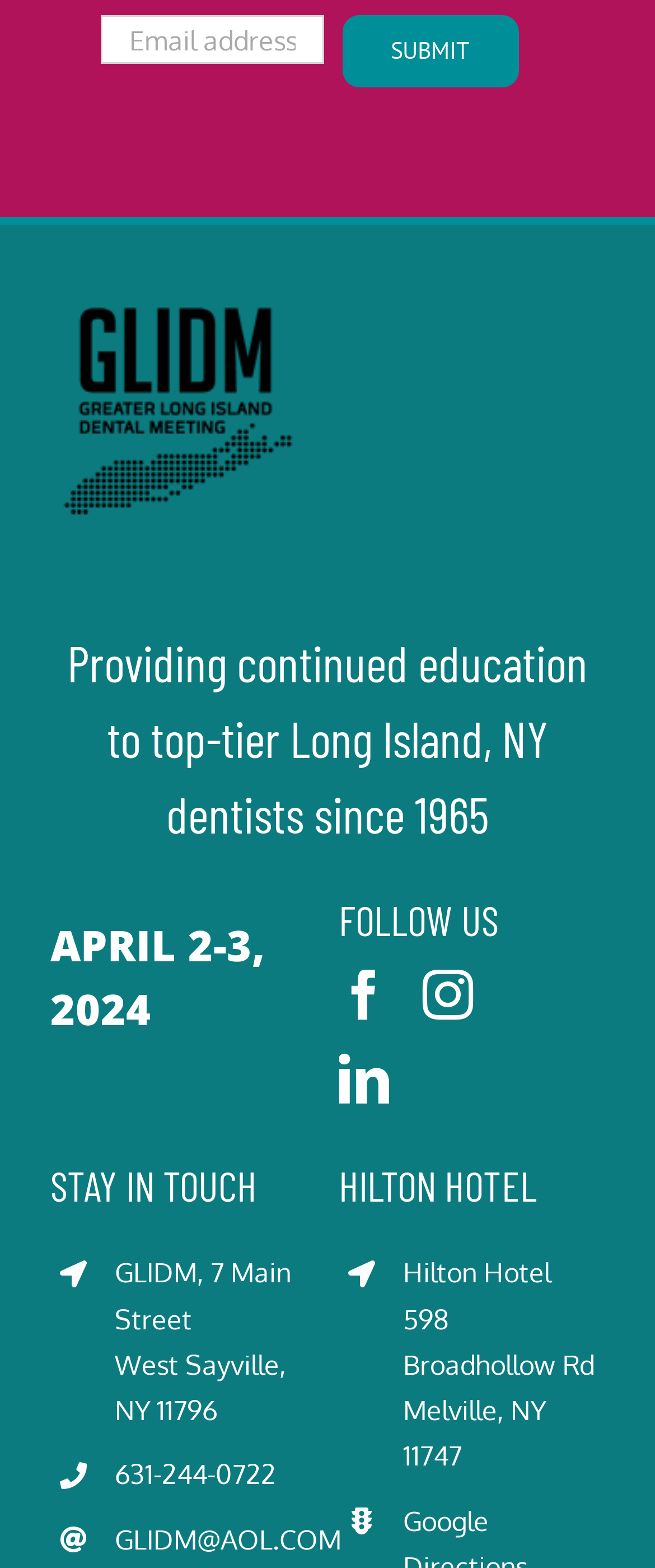Extract the bounding box coordinates for the described element: "aria-label="instagram" title="Instagram"". The coordinates should be represented as four float numbers between 0 and 1: [left, top, right, bottom].

[0.645, 0.618, 0.722, 0.65]